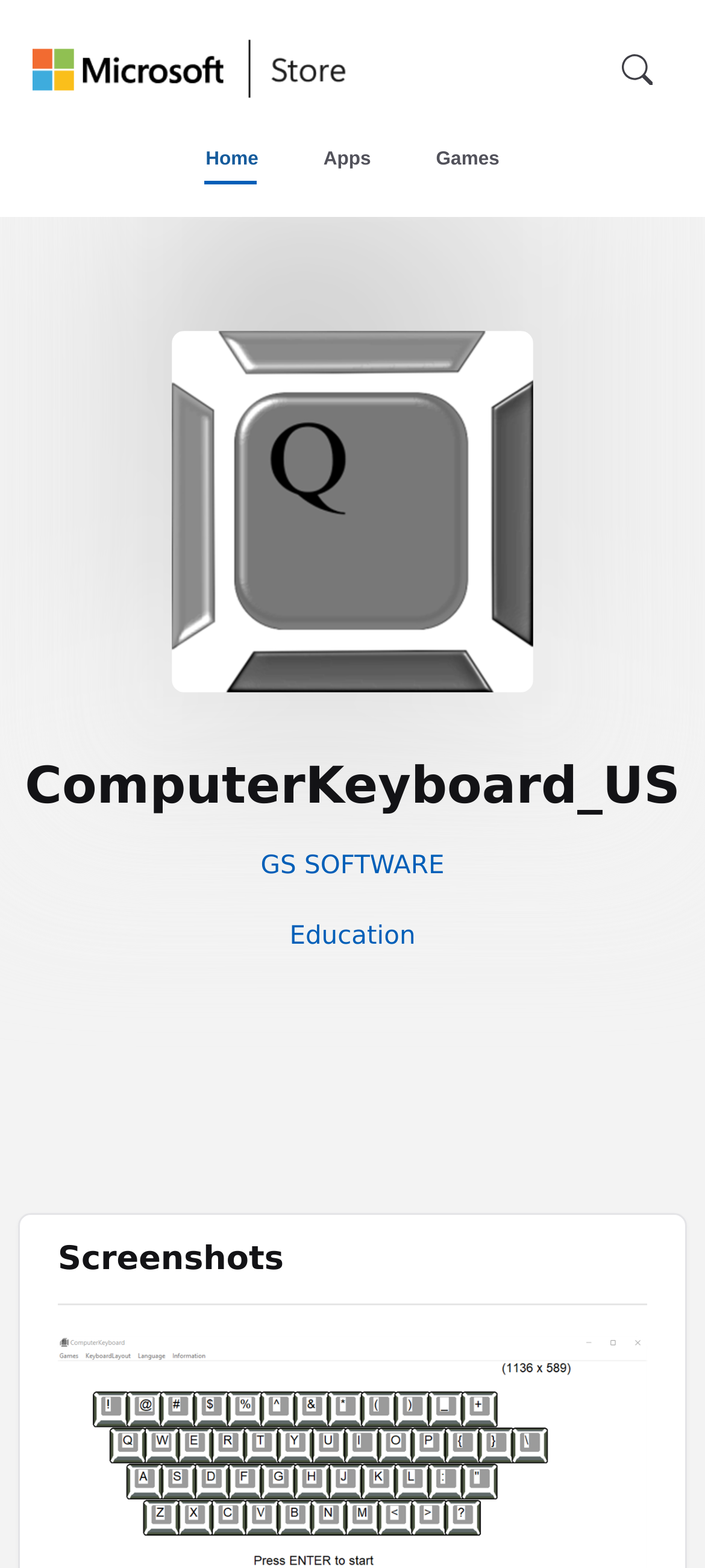What is the position of the 'Skip to main content' button?
Answer the question with a single word or phrase derived from the image.

Top left